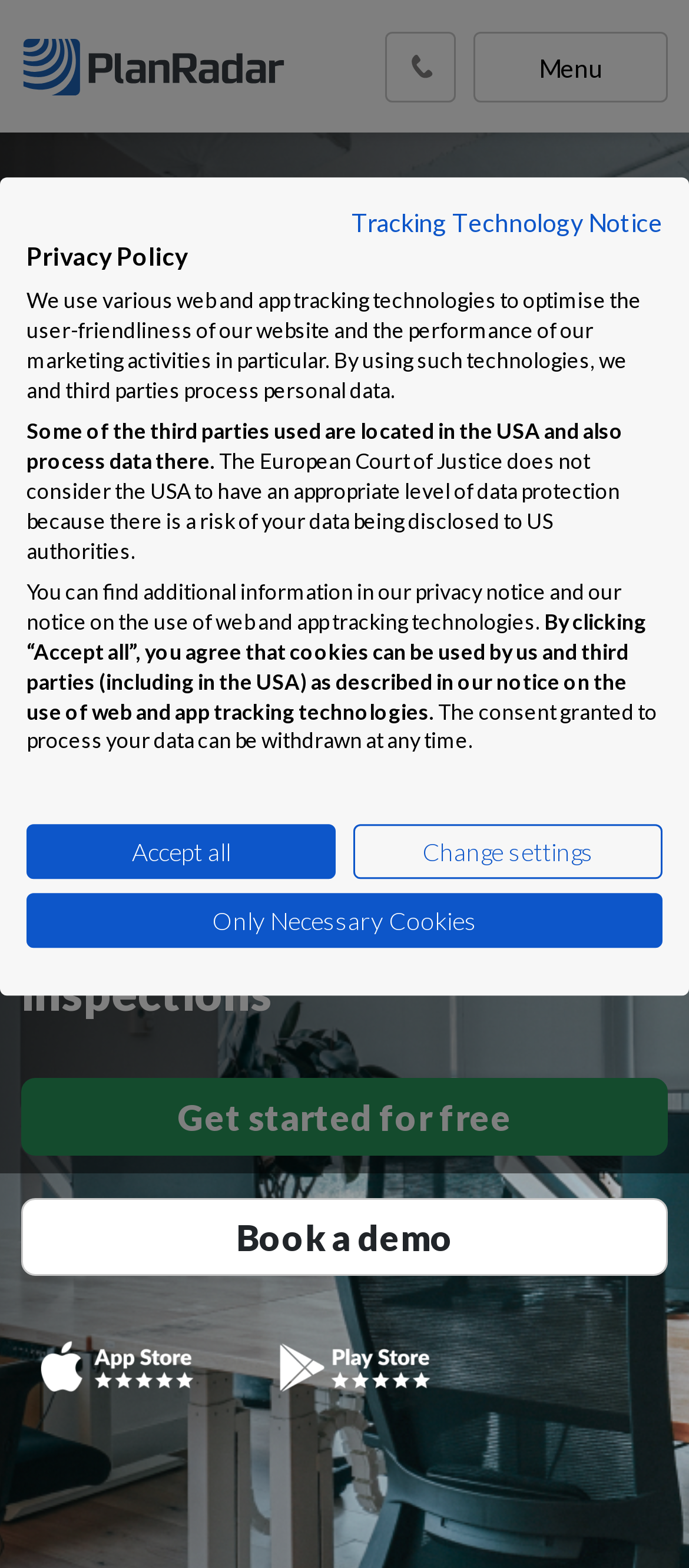Locate the bounding box coordinates of the segment that needs to be clicked to meet this instruction: "Download from Play Store".

[0.374, 0.862, 0.713, 0.879]